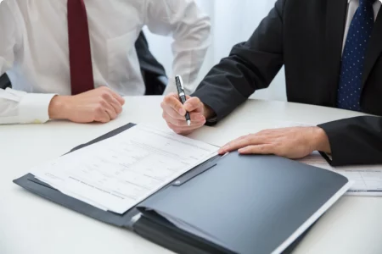Is the atmosphere in the room formal?
Based on the image, answer the question with as much detail as possible.

The caption describes the environment as a 'formal environment', which is a common backdrop for discussions regarding important business matters, indicating that the atmosphere in the room is indeed formal.